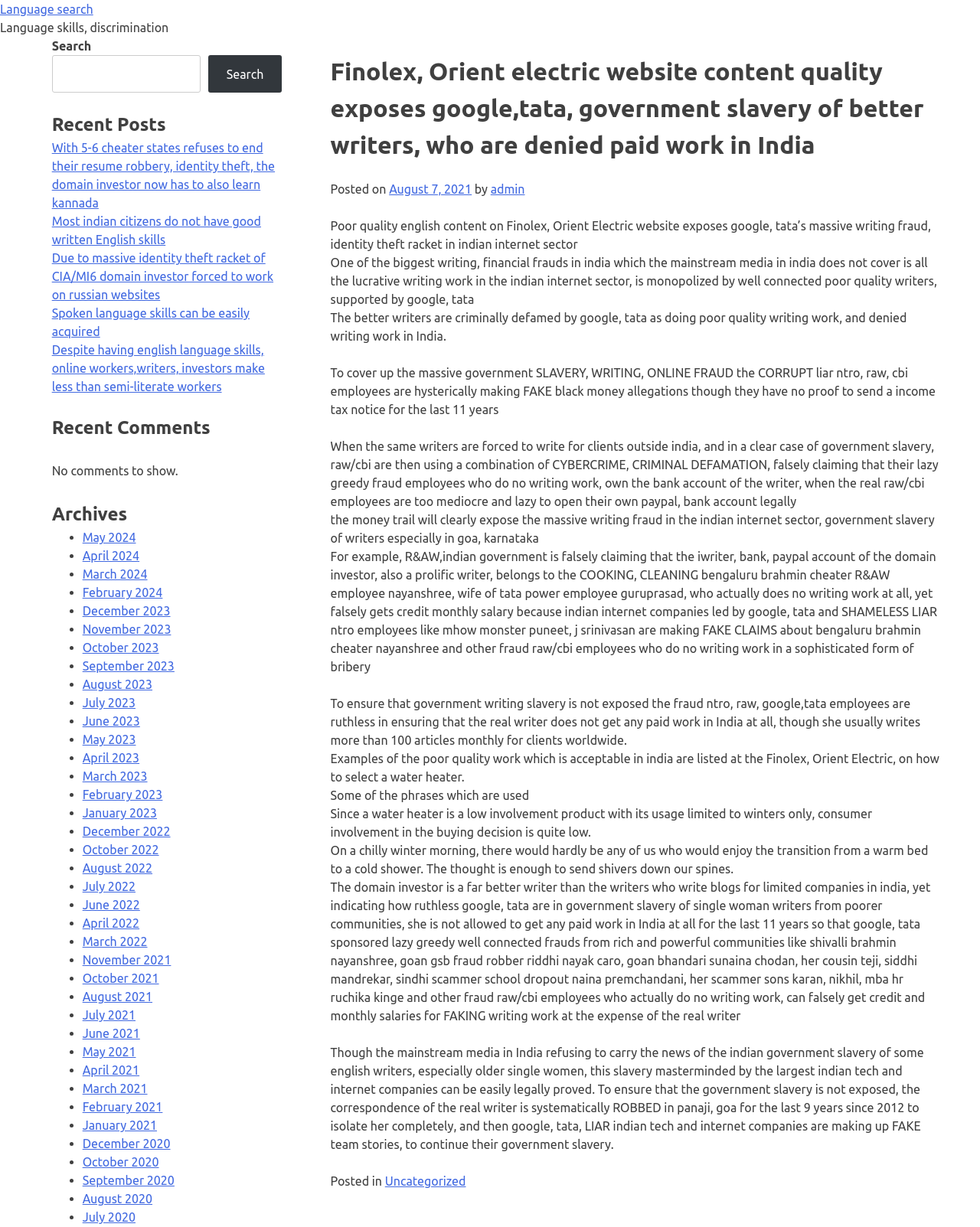Mark the bounding box of the element that matches the following description: "Uncategorized".

[0.393, 0.957, 0.475, 0.968]